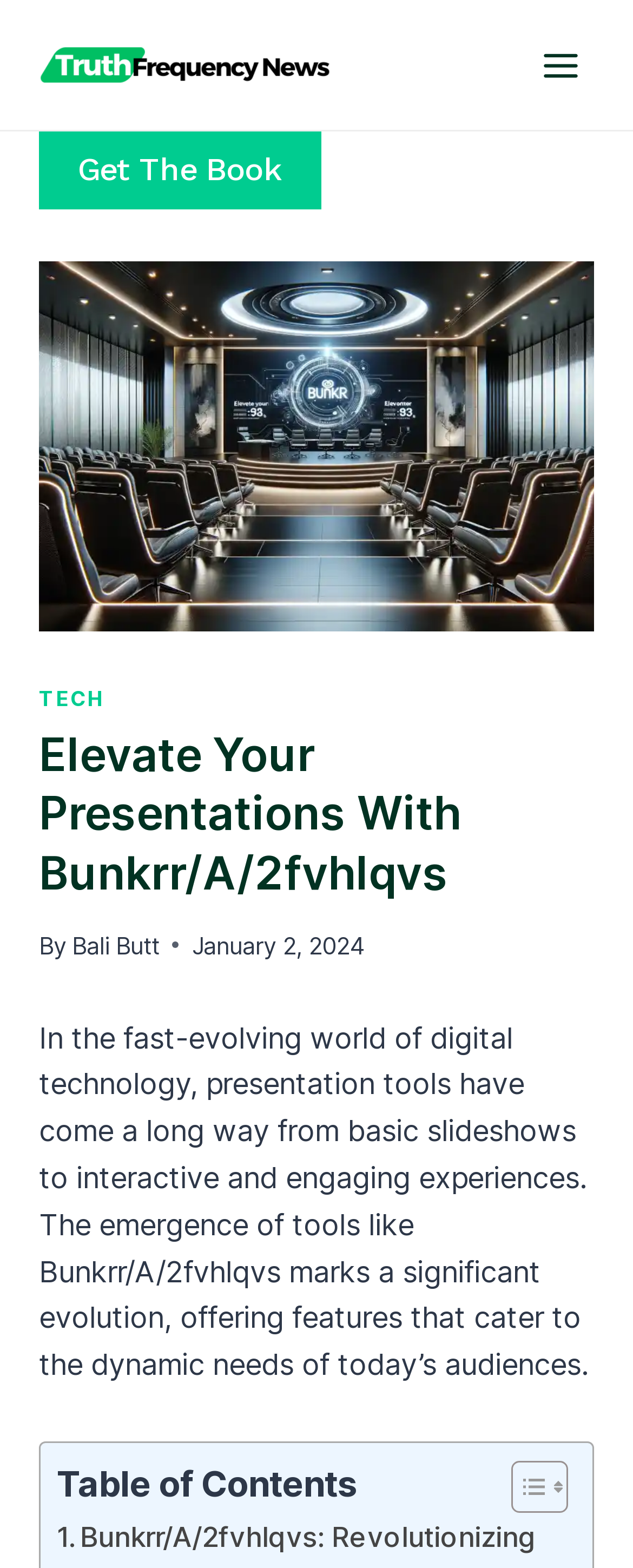What is the main topic of the article?
Look at the screenshot and respond with one word or a short phrase.

Presentation tools